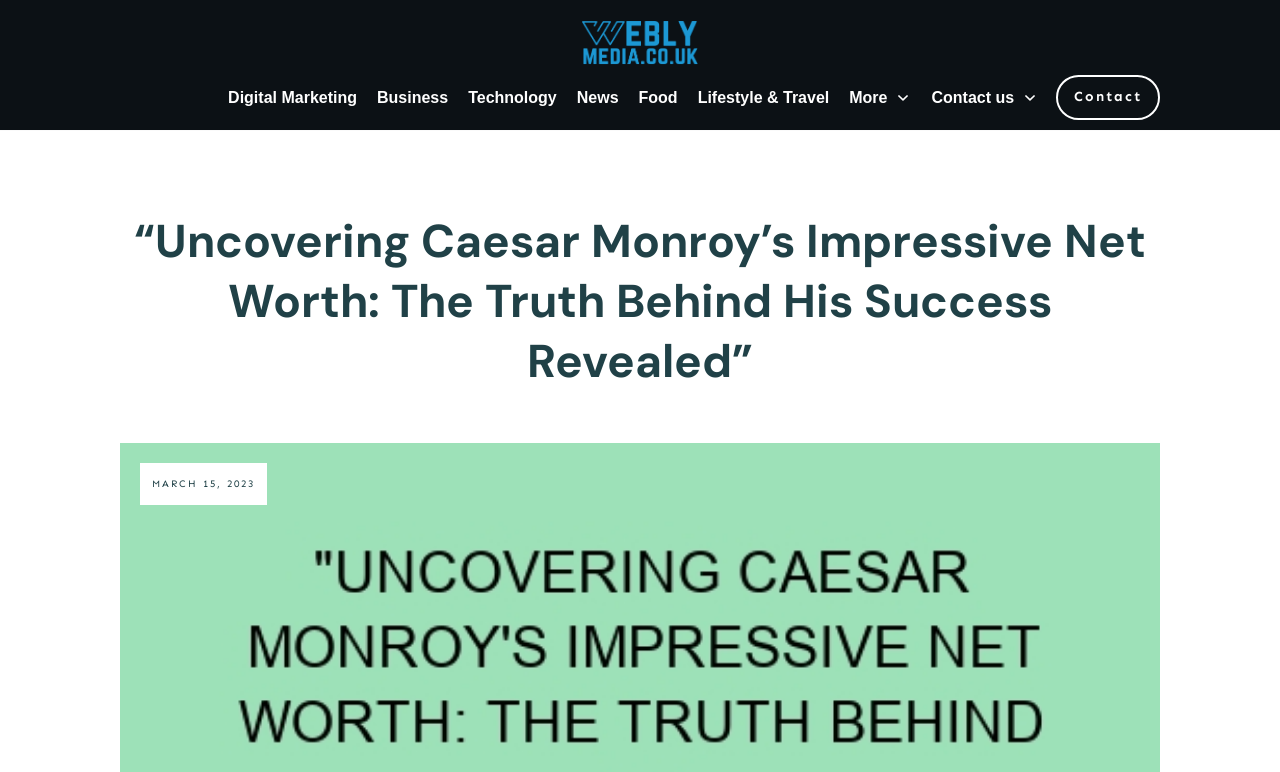Explain the webpage's design and content in an elaborate manner.

The webpage appears to be an article or blog post about Caesar Monroy's net worth and success. At the top, there is a prominent heading with the title of the article, which takes up most of the width of the page. Below the title, there is a horizontal row of links, including "Digital Marketing", "Business", "Technology", "News", "Food", "Lifestyle & Travel", and "More", which are evenly spaced and take up about half of the page's width.

To the right of the links, there is a small image, and further to the right, there is another link, "Contact us", accompanied by another small image. Below these elements, there is a layout table that spans about three-quarters of the page's width, containing a link to "Contact".

In the top-left corner, there is a small link with no text, and below it, there is a link to the same article title as the heading. The article's publication date, "MARCH 15, 2023", is displayed in a smaller font below the title.